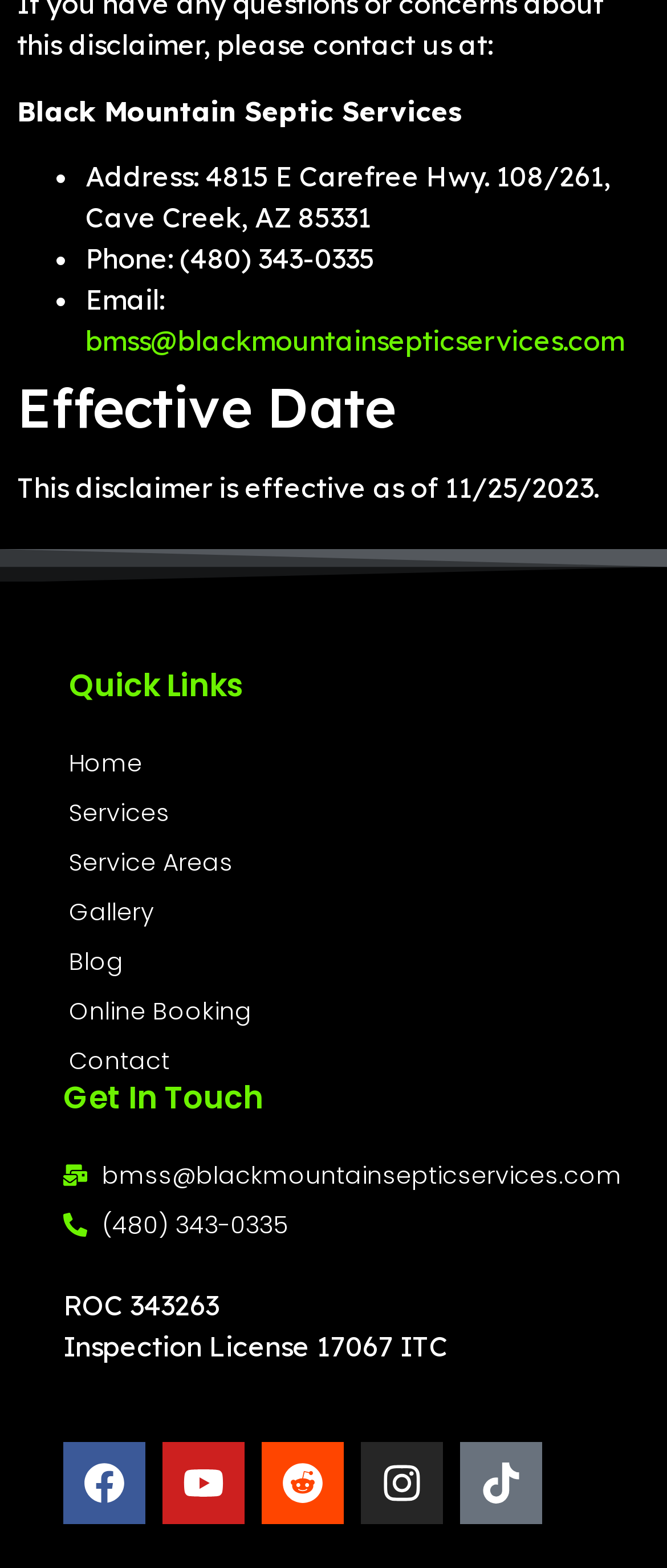What is the company name?
Carefully analyze the image and provide a thorough answer to the question.

The company name is obtained from the StaticText element 'Black Mountain Septic Services' at the top of the webpage, which is likely to be the company's name.